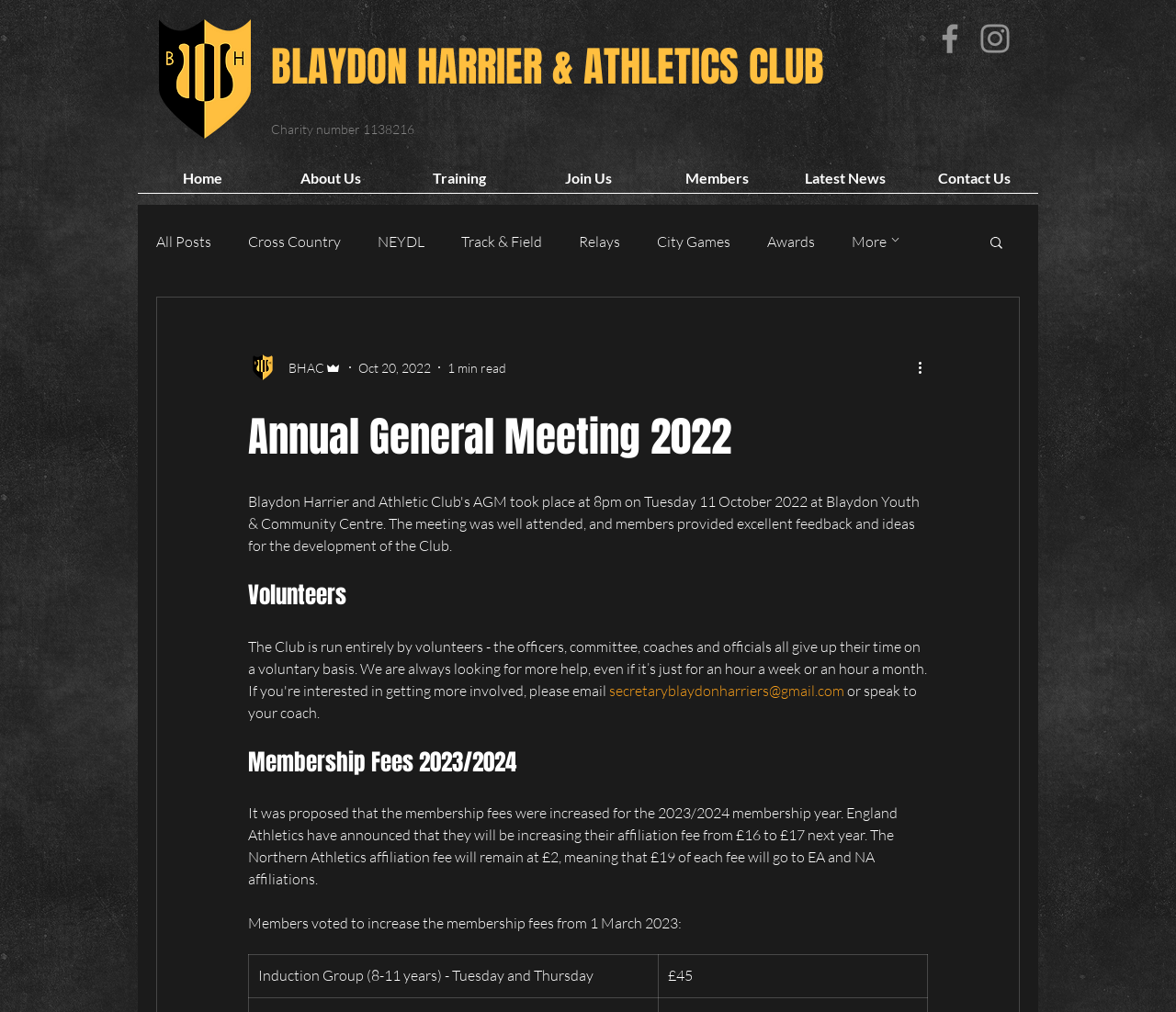Determine the bounding box coordinates of the clickable element to achieve the following action: 'Go to the Home page'. Provide the coordinates as four float values between 0 and 1, formatted as [left, top, right, bottom].

[0.117, 0.162, 0.227, 0.202]